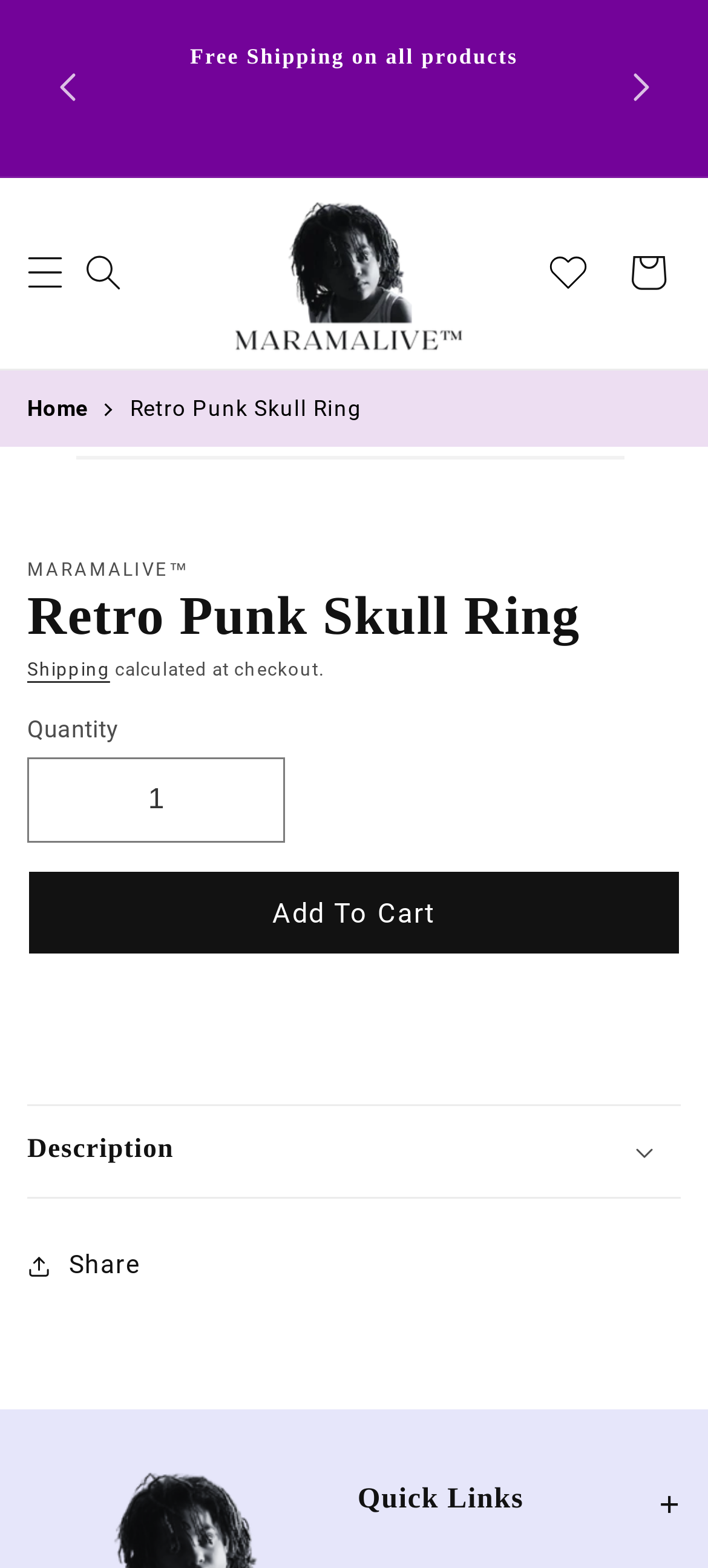Provide a thorough and detailed response to the question by examining the image: 
How many sections are there in the product details area?

I looked at the product details area and found three sections: 'Description', 'Shipping', and 'Quantity'. Therefore, there are three sections in the product details area.